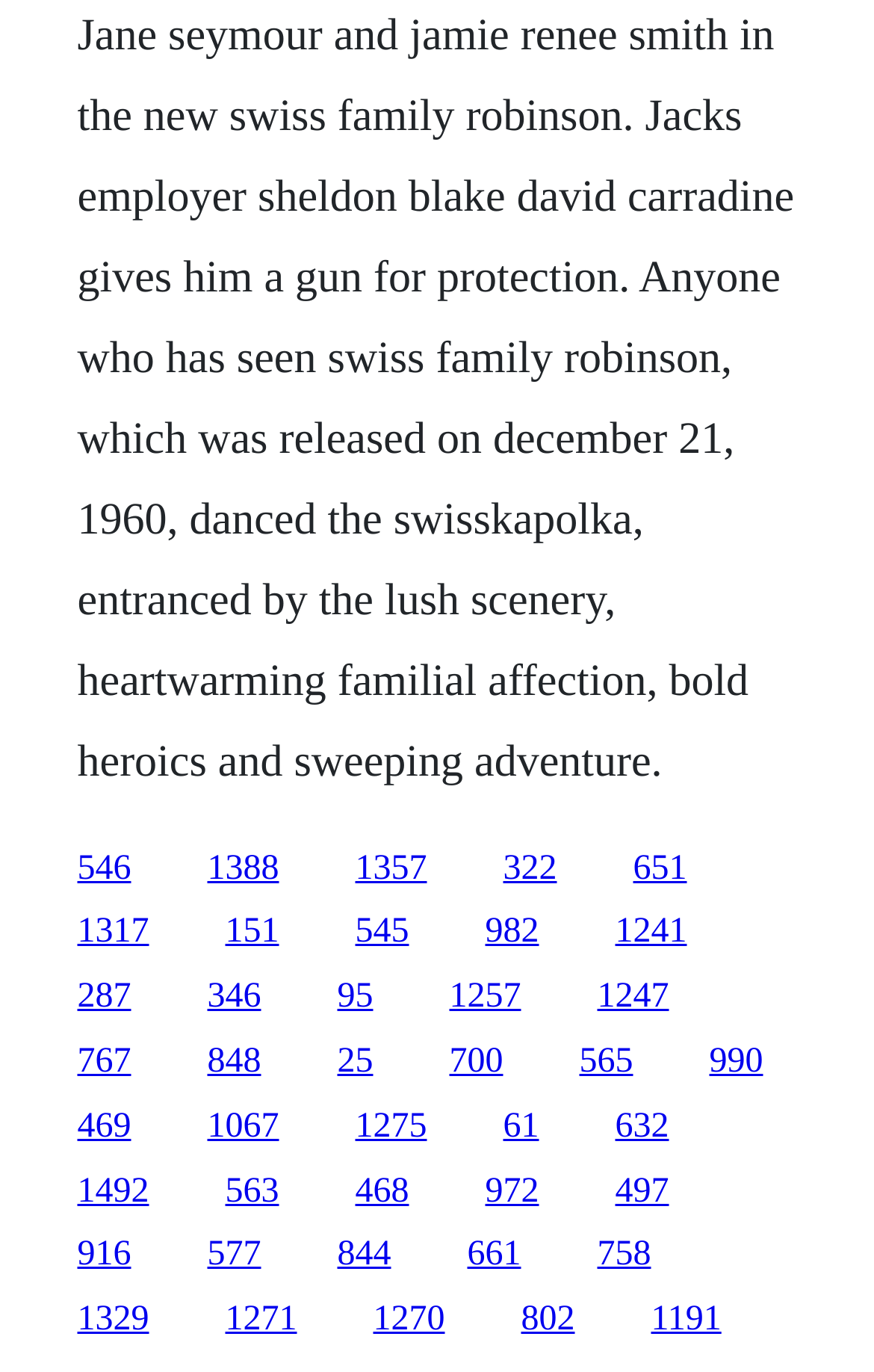What is the vertical position of the first link?
Using the visual information, reply with a single word or short phrase.

0.619